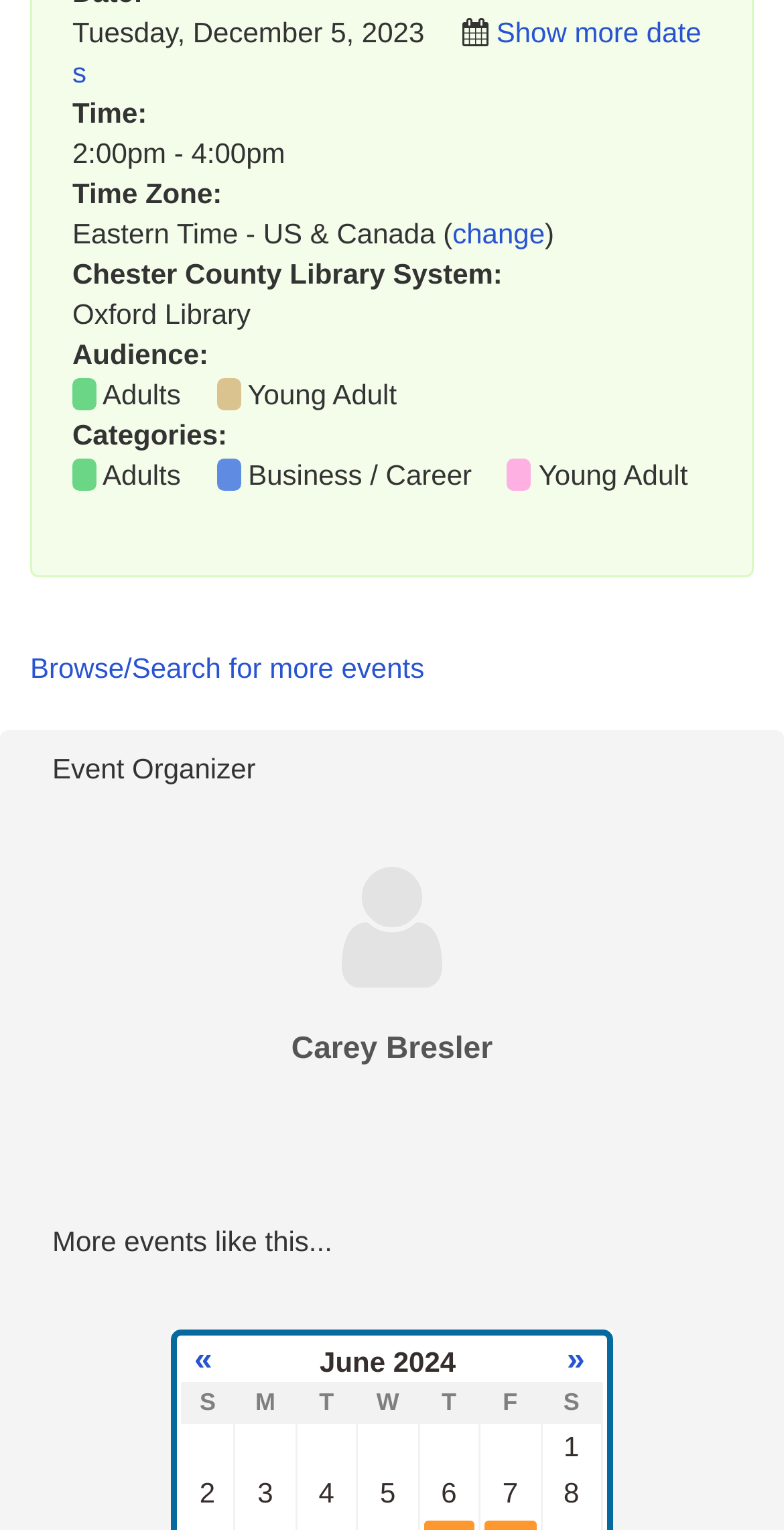Can you identify the bounding box coordinates of the clickable region needed to carry out this instruction: 'Quote'? The coordinates should be four float numbers within the range of 0 to 1, stated as [left, top, right, bottom].

None